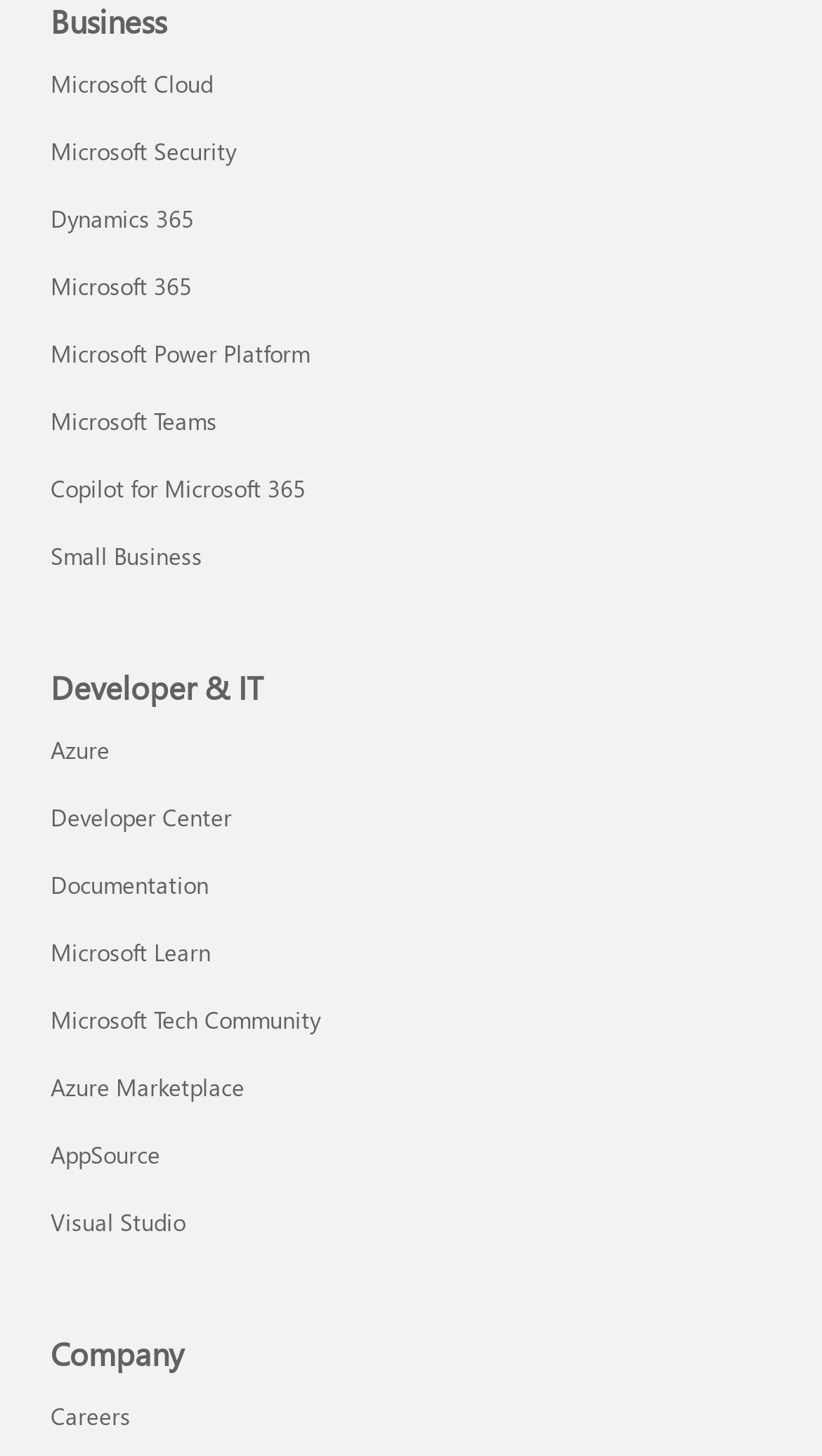Please locate the bounding box coordinates of the element's region that needs to be clicked to follow the instruction: "Check Careers at Microsoft". The bounding box coordinates should be provided as four float numbers between 0 and 1, i.e., [left, top, right, bottom].

[0.062, 0.962, 0.159, 0.984]